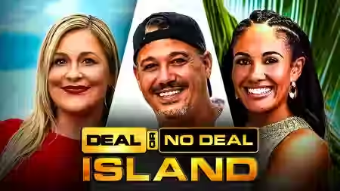What is the color of the woman's hair on the left?
Analyze the image and deliver a detailed answer to the question.

The caption describes the woman on the left as having 'blonde hair and a warm smile', which indicates that her hair color is blonde.